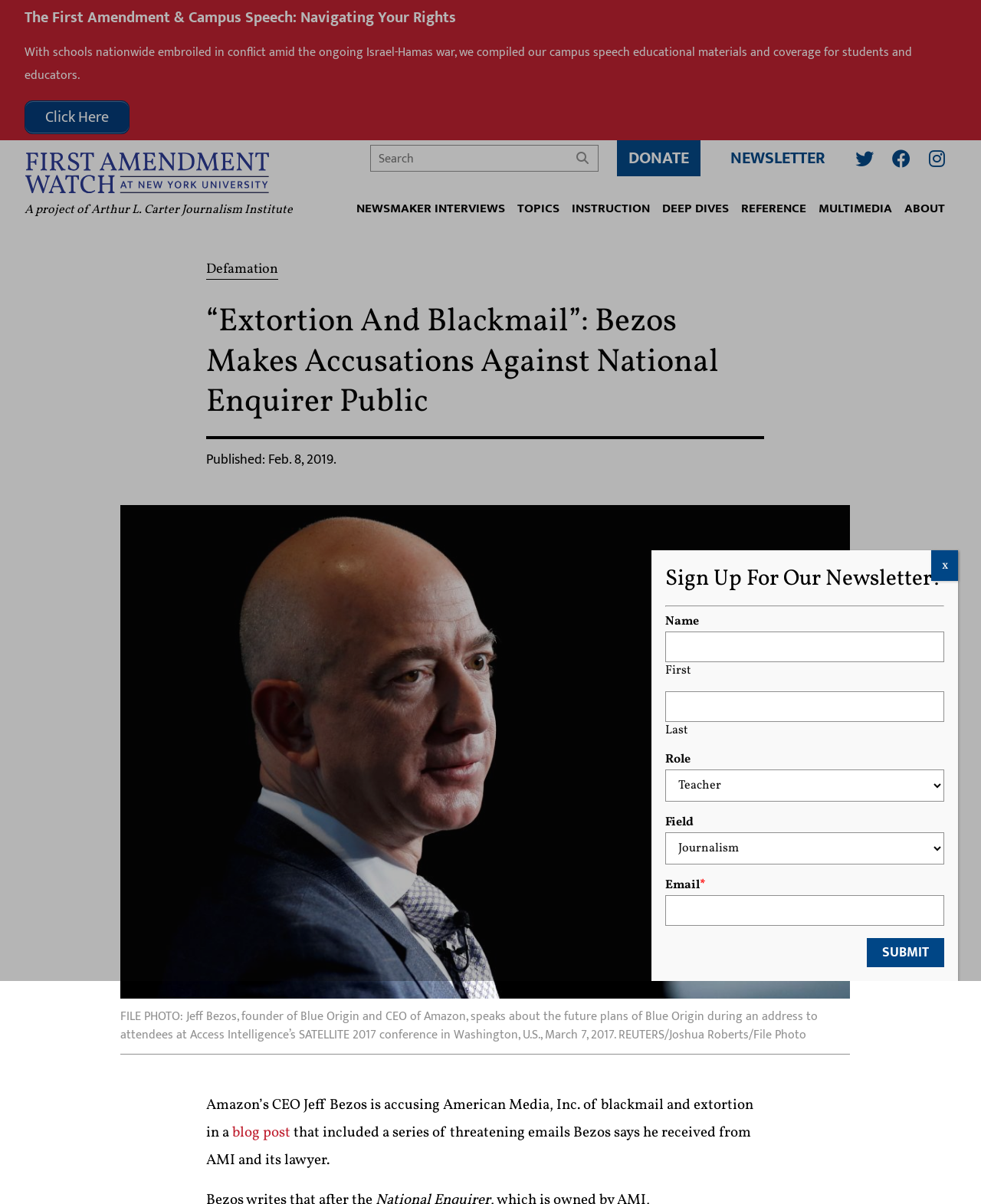Offer a meticulous caption that includes all visible features of the webpage.

This webpage appears to be a news article or blog post discussing Amazon's CEO Jeff Bezos accusing American Media, Inc. of blackmail and extortion. At the top of the page, there is a link to skip to the content, followed by a heading that reads "The First Amendment & Campus Speech: Navigating Your Rights". Below this heading, there is a paragraph of text describing campus speech educational materials and coverage for students and educators, accompanied by a link to "Click Here" and another link to "First Amendment Watch".

To the right of this section, there is a search bar with a textbox and a search button. Above the search bar, there are links to "DONATE", "NEWSLETTER", and social media platforms such as Twitter, Facebook, and Instagram.

The main content of the page is a news article with a heading that reads "“Extortion And Blackmail”: Bezos Makes Accusations Against National Enquirer Public". Below this heading, there is a paragraph of text describing the accusations made by Bezos, accompanied by a link to a blog post. To the left of this text, there is an image of Jeff Bezos, with a caption describing the photo.

Above the main content, there is a navigation menu with links to various topics such as "NEWSMAKER INTERVIEWS", "TOPICS", "INSTRUCTION", and "ABOUT". The "ABOUT" link has a submenu with a link to "Defamation".

At the bottom of the page, there is a dialog box with a form to sign up for a newsletter. The form has fields for name, role, field, and email, with a submit button at the bottom. There is also a close button to dismiss the dialog box.